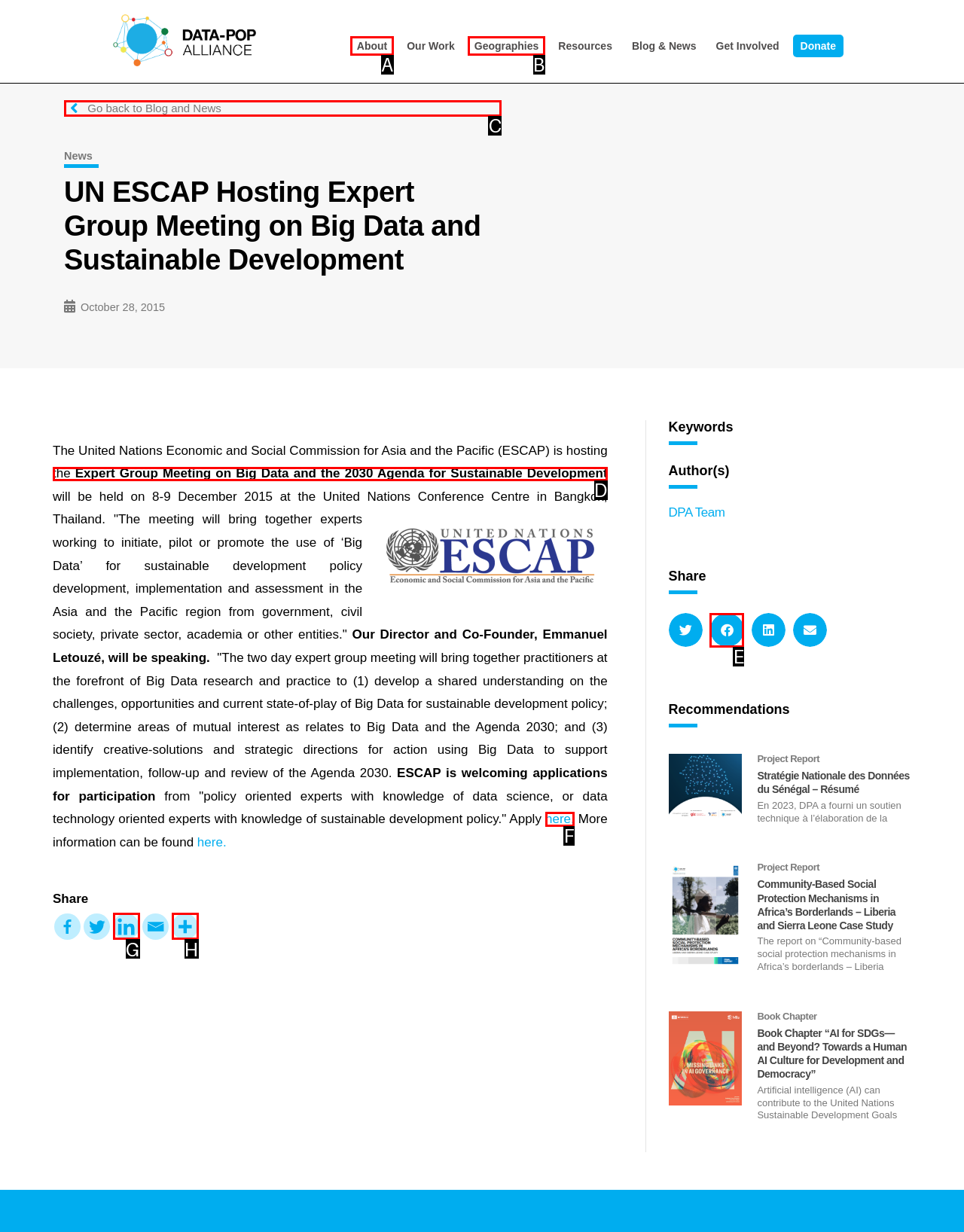Identify the appropriate lettered option to execute the following task: Read more about the Expert Group Meeting on Big Data and Sustainable Development
Respond with the letter of the selected choice.

D